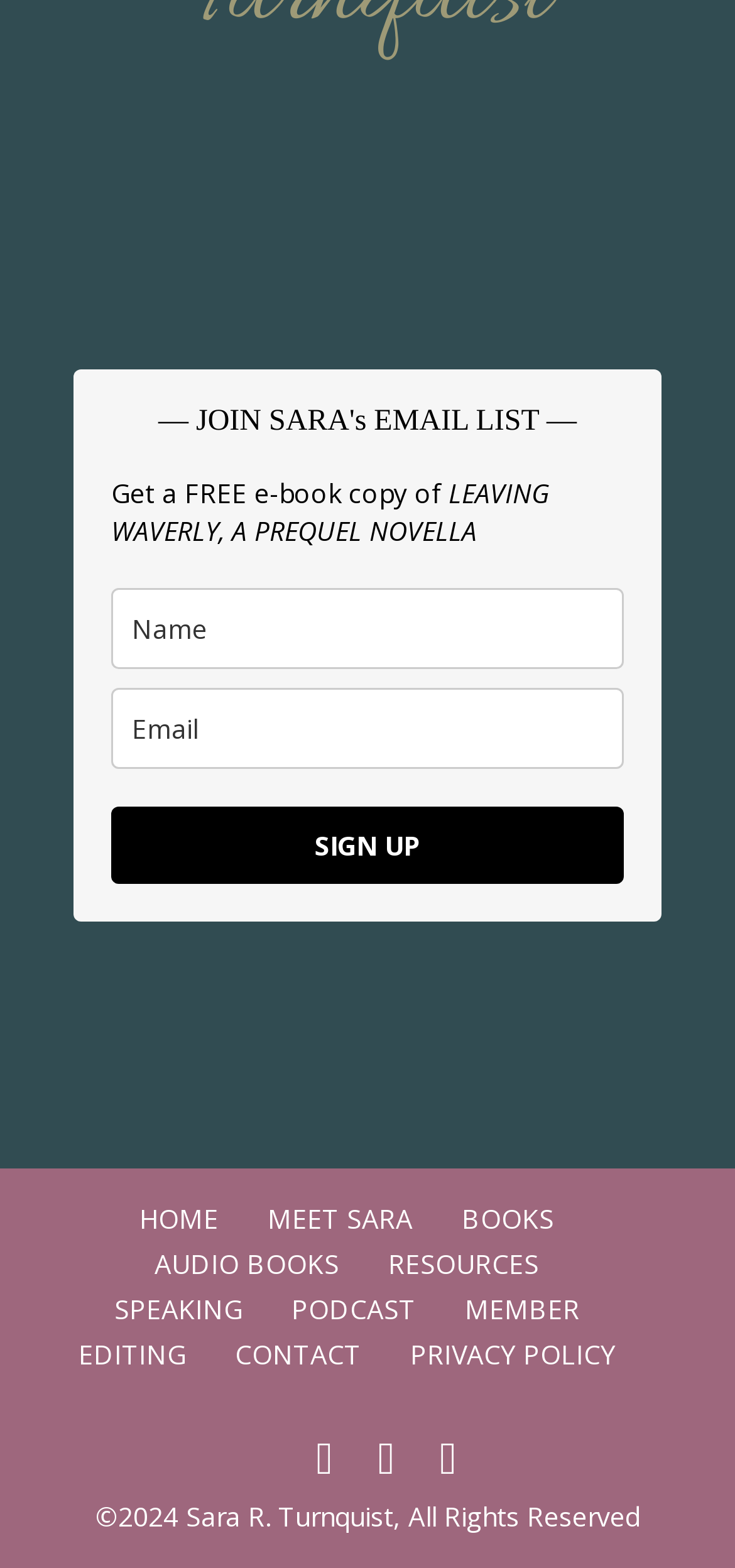Identify the bounding box coordinates of the clickable region to carry out the given instruction: "Enter your email".

[0.151, 0.439, 0.849, 0.491]